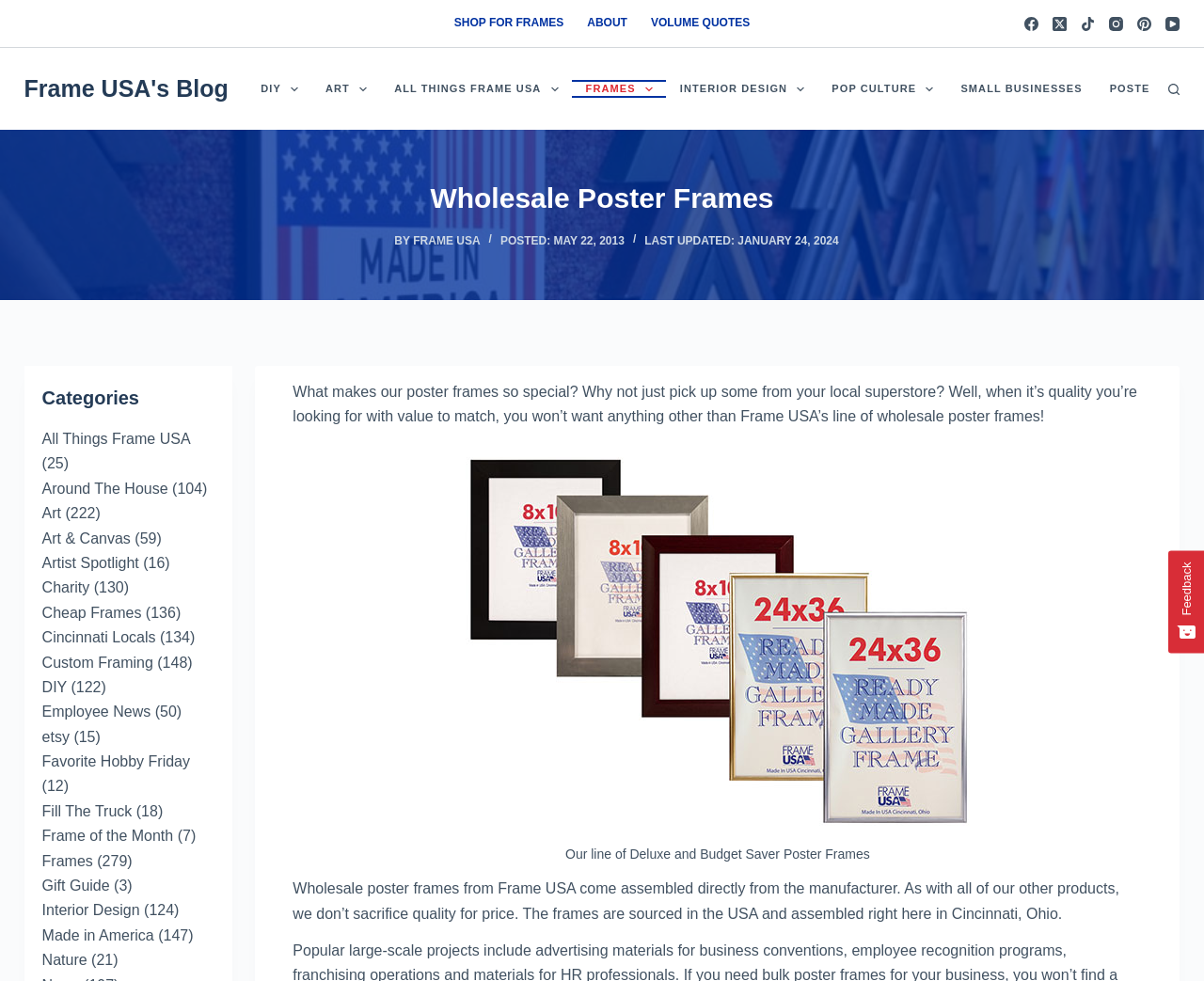Please locate the bounding box coordinates of the element that should be clicked to achieve the given instruction: "Check out the 'ART' category".

[0.259, 0.081, 0.316, 0.1]